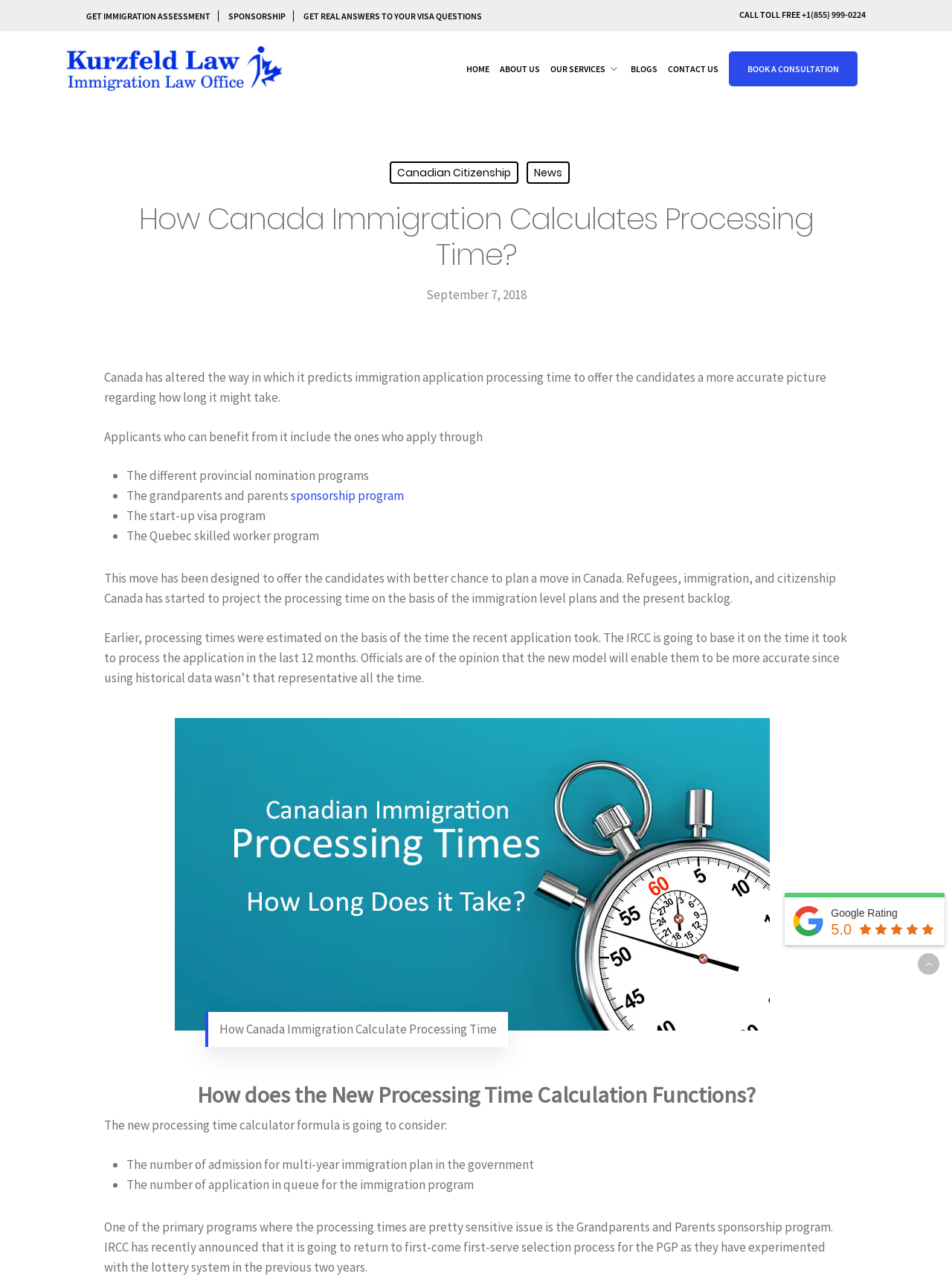Explain the features and main sections of the webpage comprehensively.

This webpage is about Canada's immigration processing time calculation. At the top, there are four prominent links: "GET IMMIGRATION ASSESSMENT", "SPONSORSHIP", "GET REAL ANSWERS TO YOUR VISA QUESTIONS", and "CALL TOLL FREE +1(855) 999-0224". Below these links, there is a search bar with a textbox and a hint text "Hit enter to search or ESC to close". 

On the left side, there is a vertical menu with links to "HOME", "ABOUT US", "OUR SERVICES", "BLOGS", "CONTACT US", and "BOOK A CONSULTATION". Below this menu, there are two more links: "Canadian Citizenship" and "News". 

The main content of the webpage is divided into sections. The first section has a heading "How Canada Immigration Calculates Processing Time?" and a brief introduction to the topic. The introduction is followed by a list of beneficiaries, including those who apply through provincial nomination programs, grandparents and parents sponsorship program, start-up visa program, and Quebec skilled worker program. 

The next section explains the new method of calculating processing time, which is based on the immigration level plans and the present backlog. This section also mentions that the previous method was based on the time taken to process recent applications. 

Below this, there is an image with a caption "How Canada Immigration Calculate Processing Time". The image is followed by a section explaining how the new processing time calculation functions, which considers the number of admissions for multi-year immigration plans and the number of applications in the queue for the immigration program. 

The final section discusses the Grandparents and Parents sponsorship program, which is returning to a first-come, first-serve selection process. At the bottom of the webpage, there is a section with a Google rating of 5.0, accompanied by five star images.